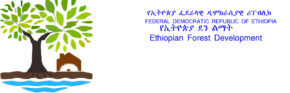What is the relationship between nature and human habitation depicted in the logo?
With the help of the image, please provide a detailed response to the question.

The logo depicts a harmonious relationship between nature and human habitation, as shown by the small house nestled by water, suggesting a balance between the two.